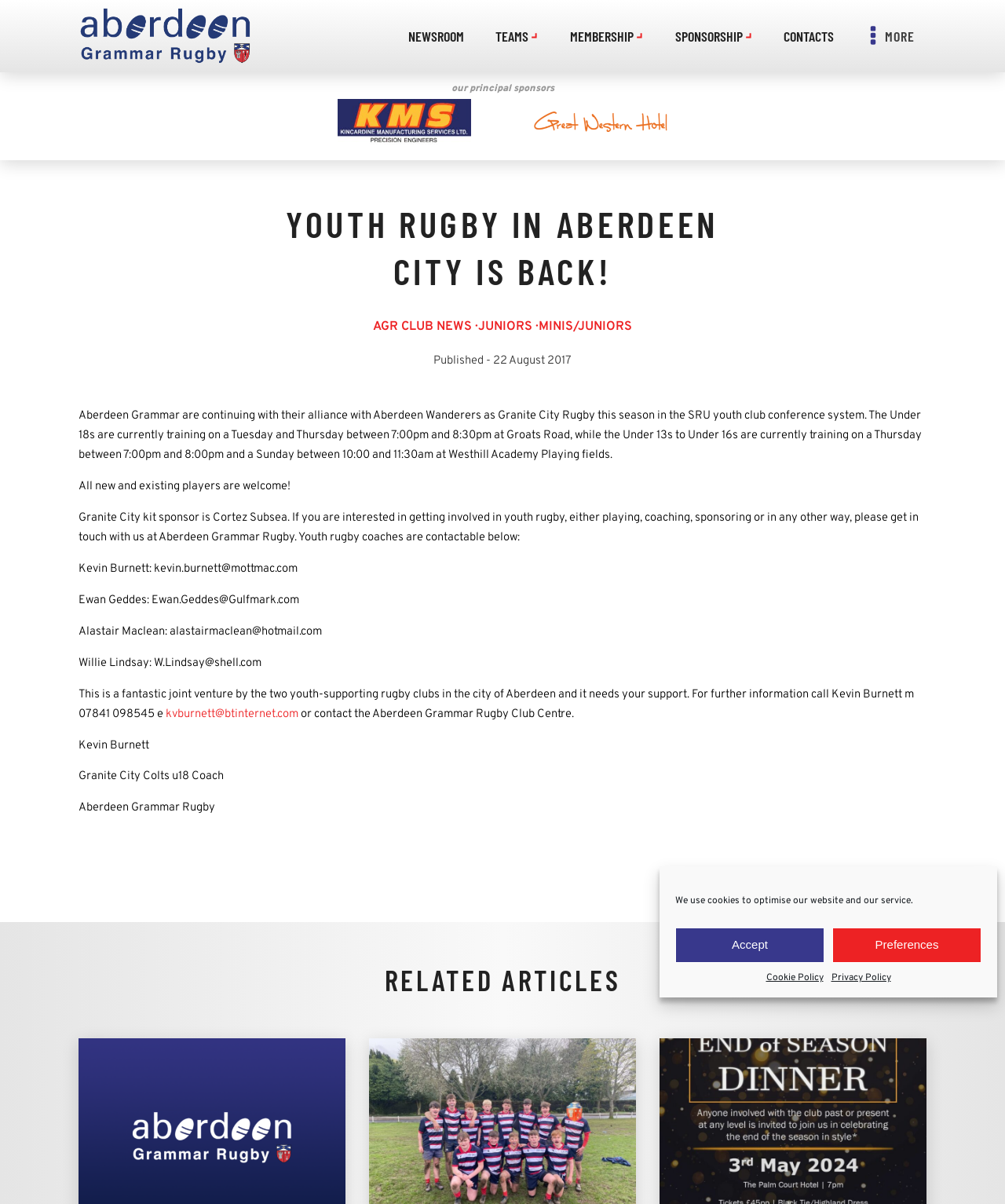Please identify the bounding box coordinates for the region that you need to click to follow this instruction: "View TEAMS".

[0.493, 0.023, 0.526, 0.037]